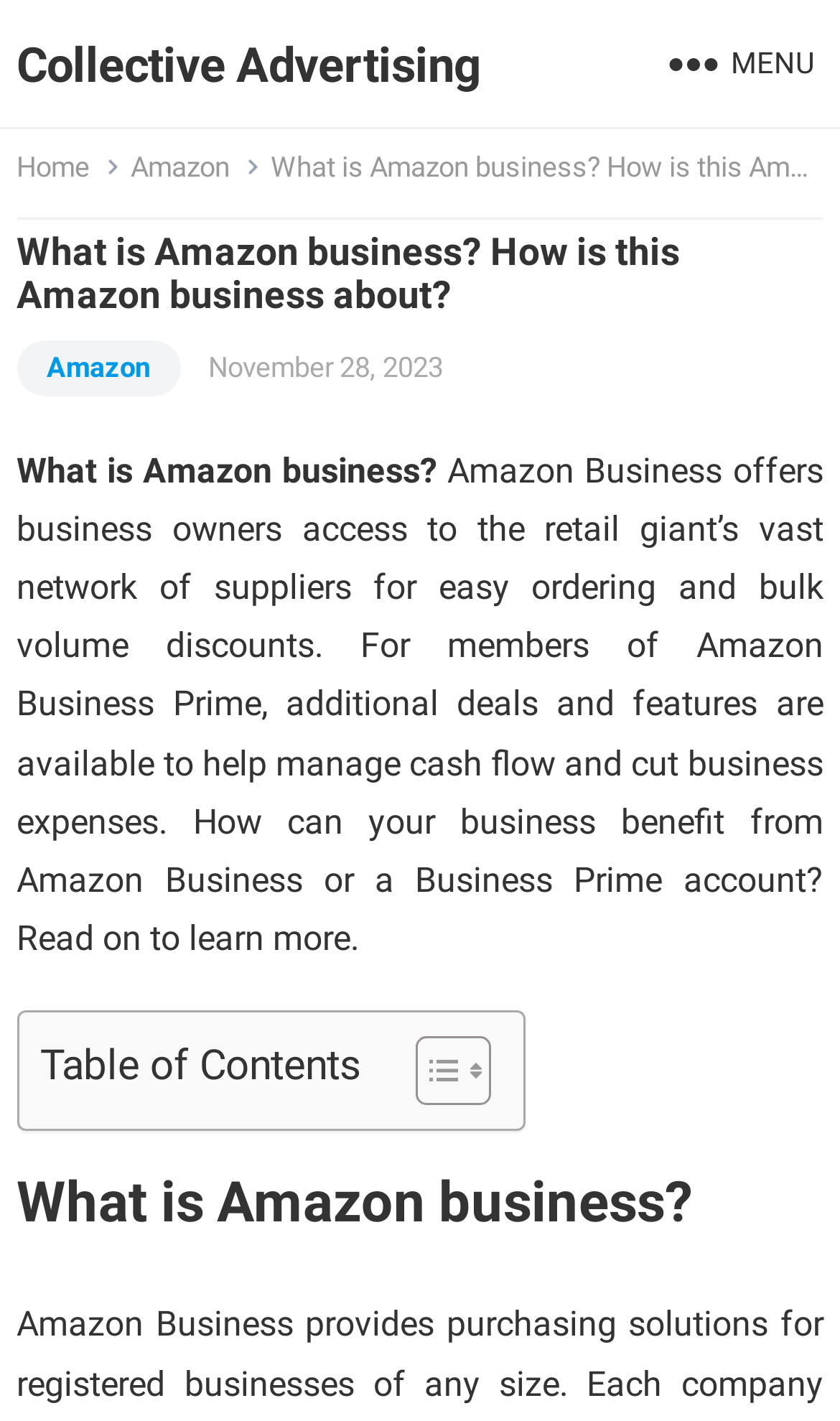Determine the primary headline of the webpage.

What is Amazon business? How is this Amazon business about?